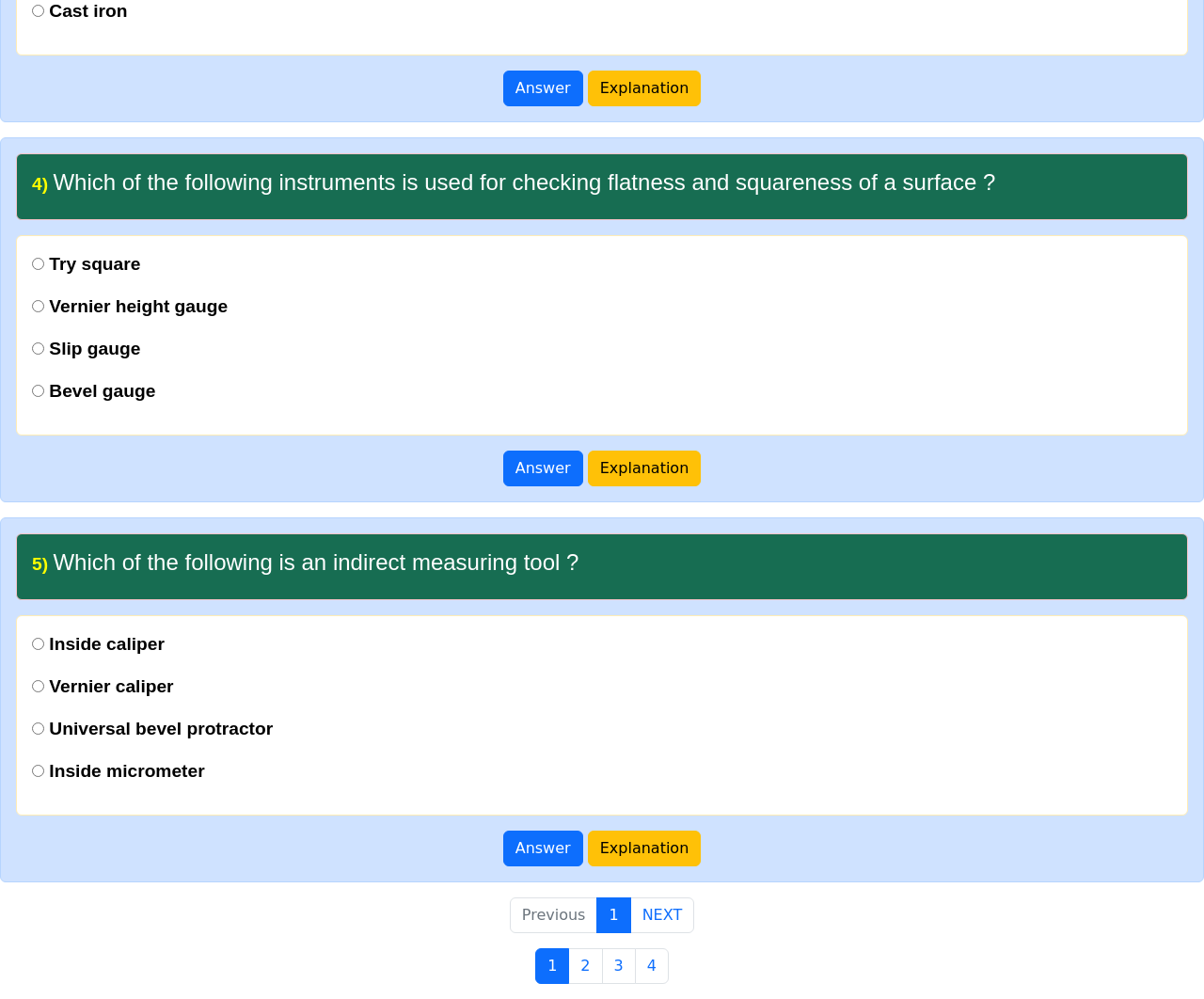Please locate the bounding box coordinates of the element that should be clicked to achieve the given instruction: "Click NEXT".

[0.523, 0.899, 0.577, 0.934]